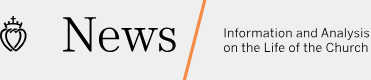What font style is used in the design?
Using the information from the image, answer the question thoroughly.

The caption specifically mentions that the design combines a 'classic serif font with modern aesthetics', suggesting that the serif font style is used in the publication's design.